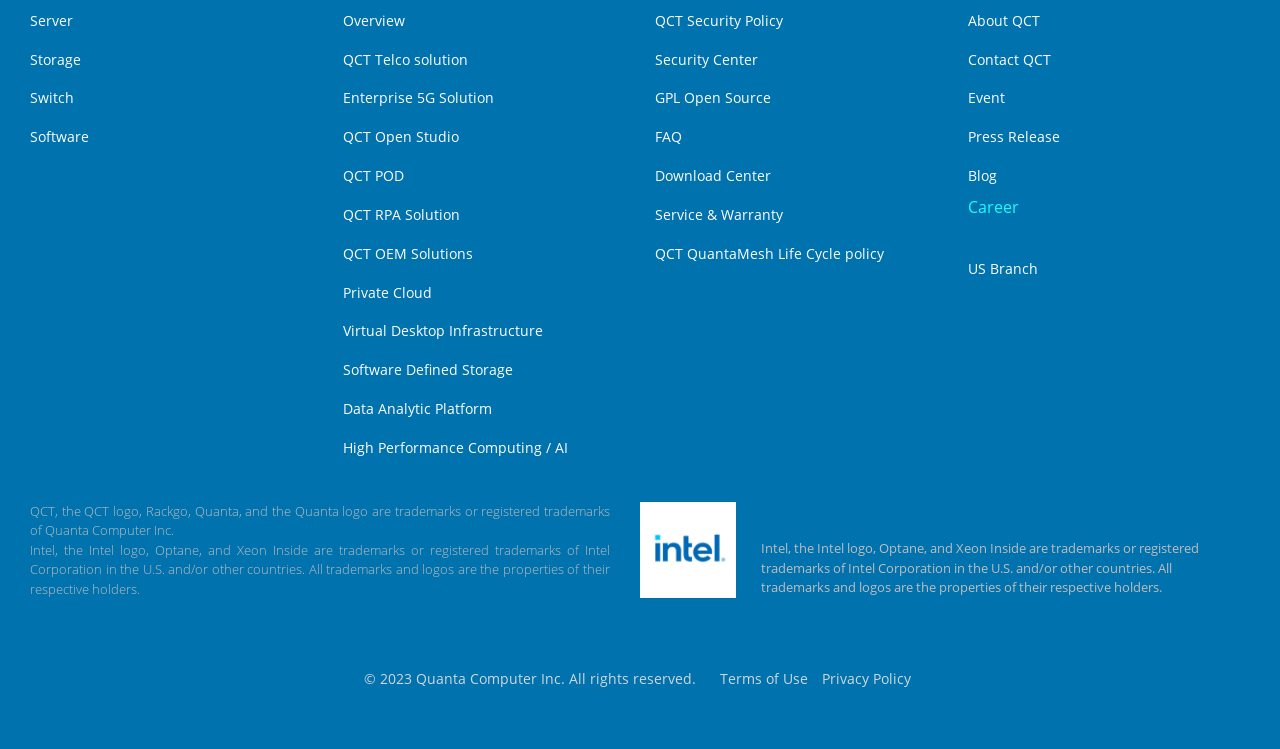What is the type of infrastructure mentioned in the third column?
Please answer using one word or phrase, based on the screenshot.

Virtual Desktop Infrastructure